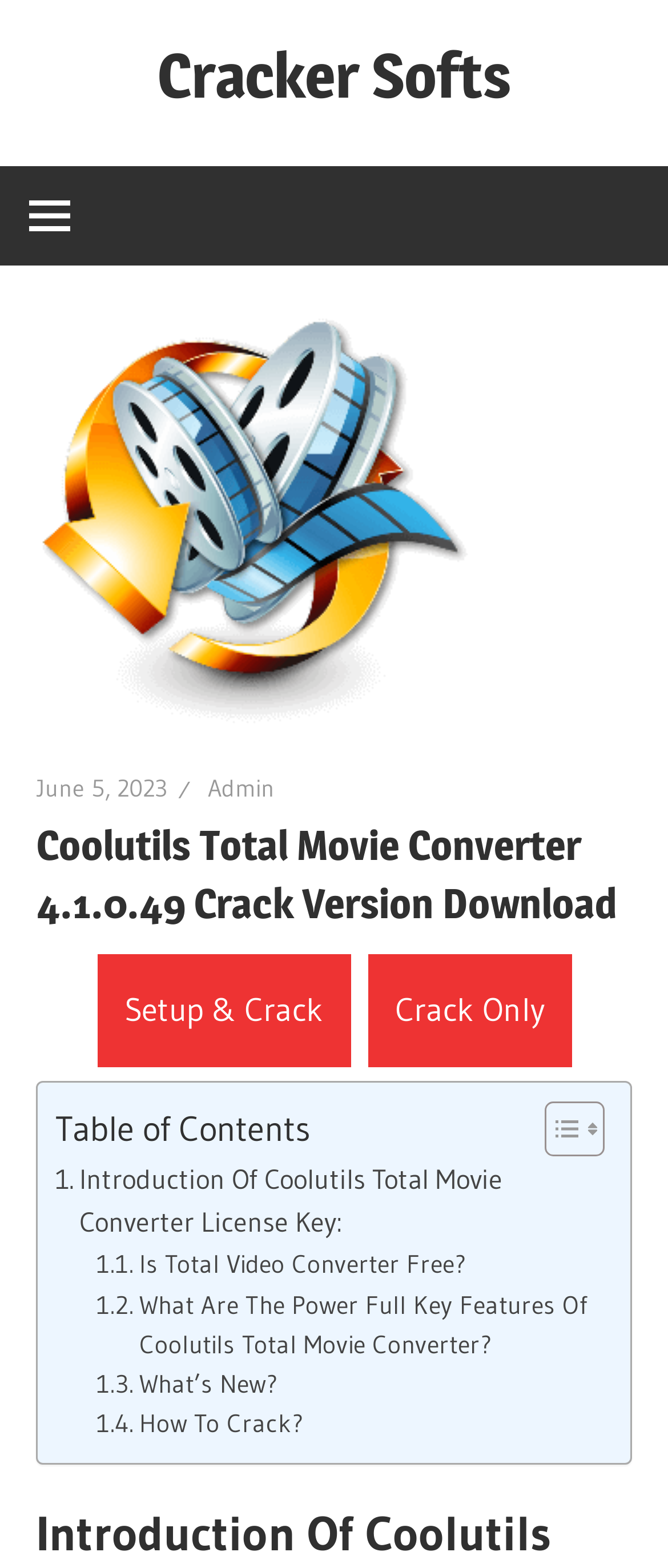What is the purpose of this webpage?
Answer the question in as much detail as possible.

Based on the webpage's content, it appears to be a download page for Total Movie Converter Crack, a software for converting multimedia content. The presence of links such as 'Setup & Crack' and 'Crack Only' suggests that the webpage is intended for users to download the software.